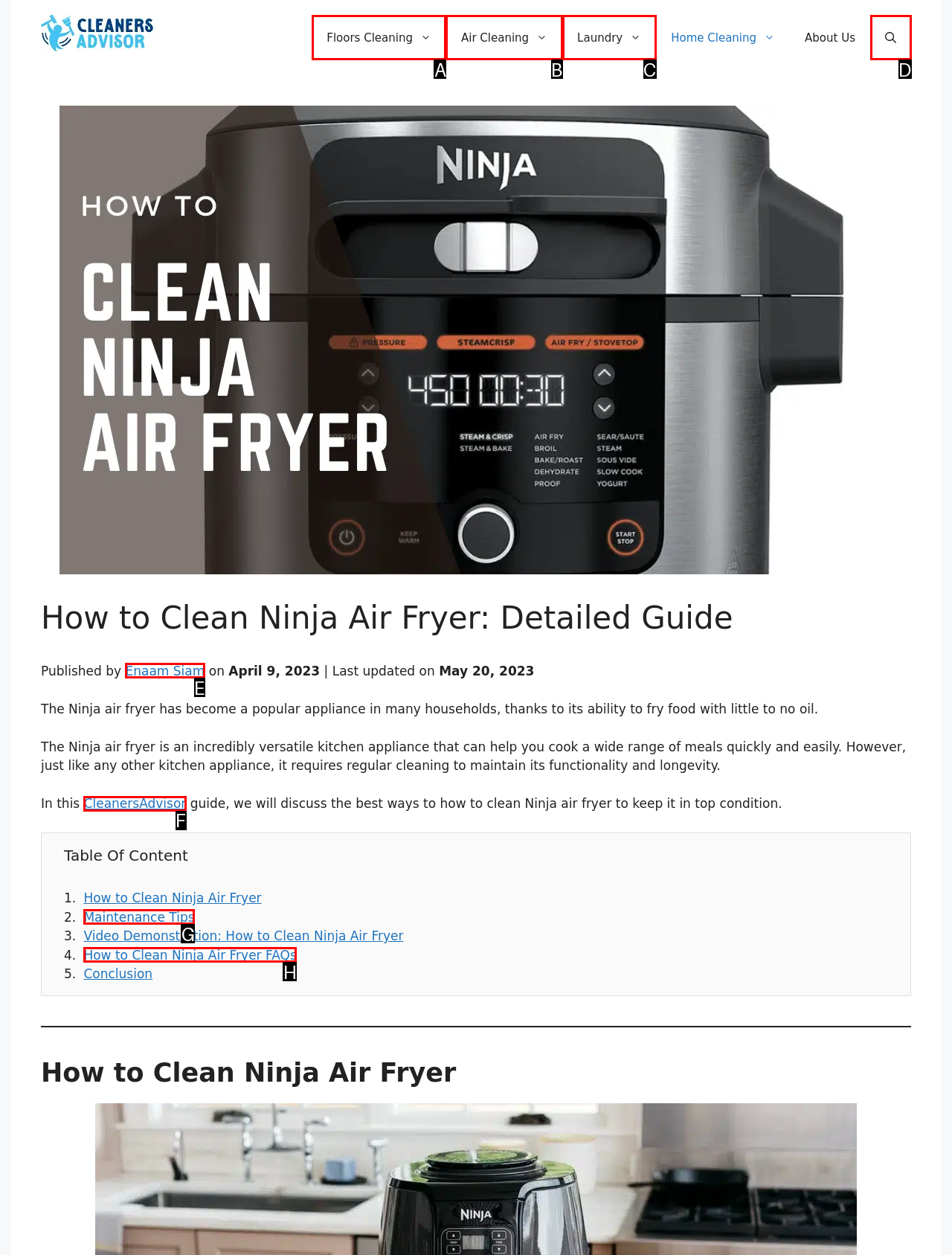Determine the option that aligns with this description: CleanersAdvisor
Reply with the option's letter directly.

F